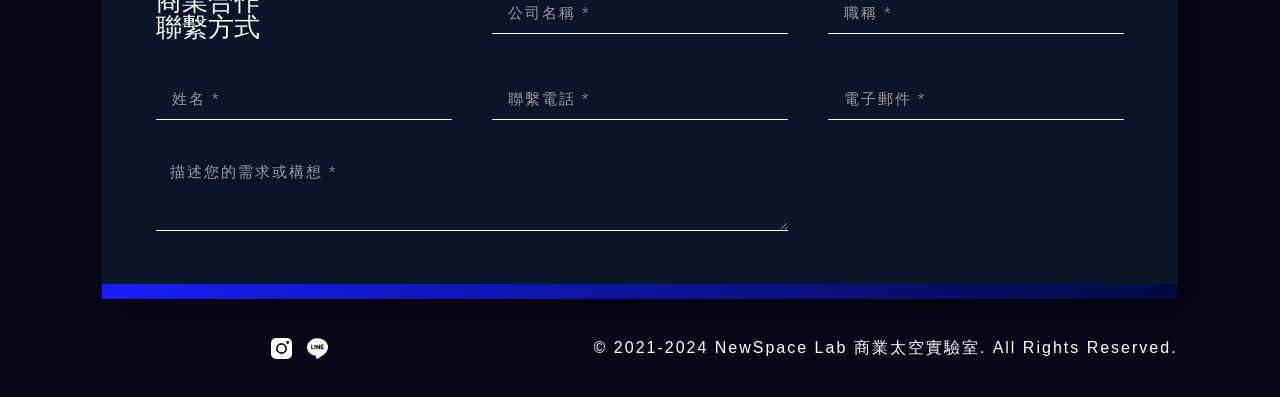Find the bounding box coordinates for the HTML element described in this sentence: "Youtube". Provide the coordinates as four float numbers between 0 and 1, in the format [left, top, right, bottom].

[0.1, 0.851, 0.116, 0.904]